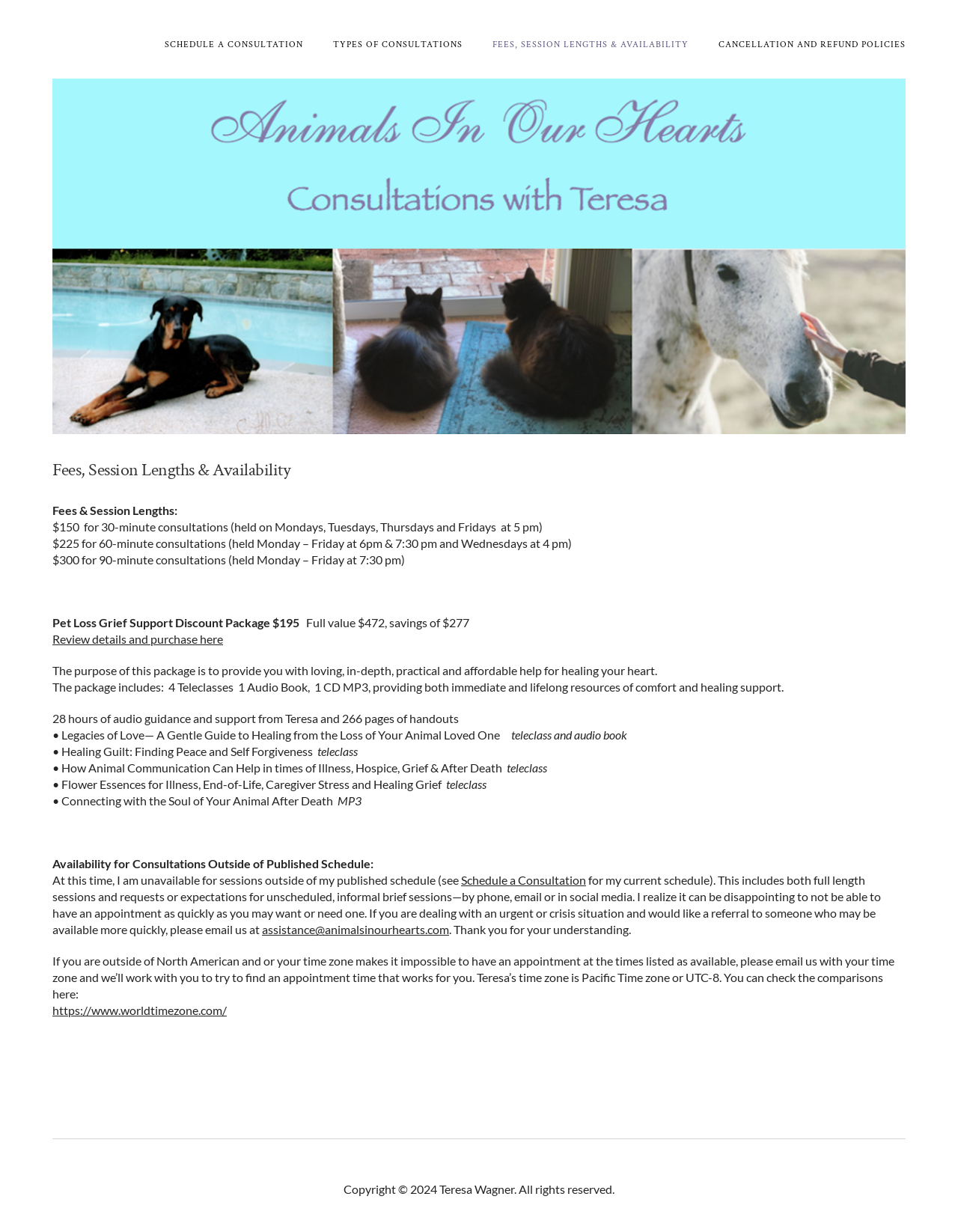What is Teresa's time zone?
Look at the image and provide a detailed response to the question.

Teresa's time zone is mentioned in the 'Availability for Consultations Outside of Published Schedule' section, which states 'Teresa’s time zone is Pacific Time zone or UTC-8'.